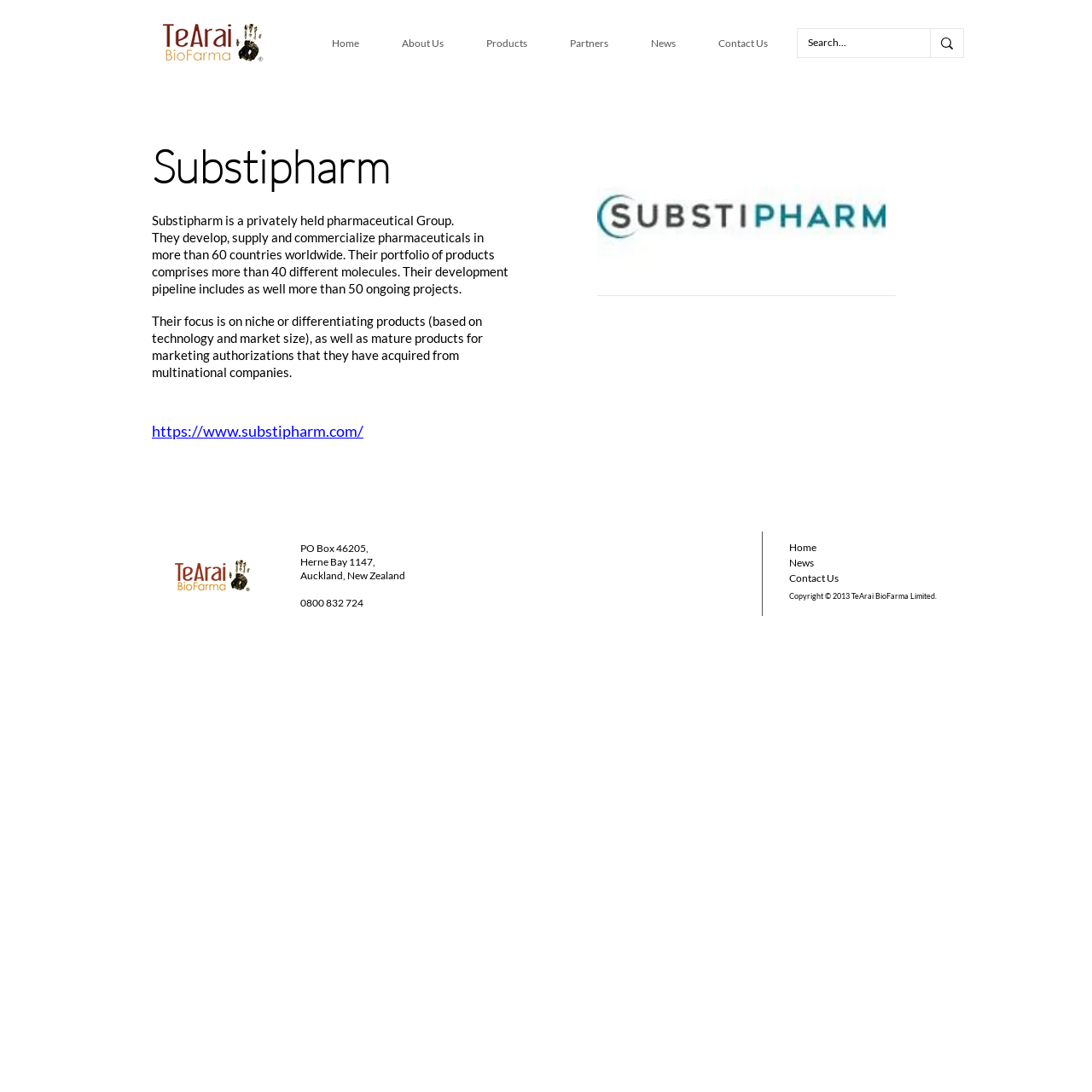Find the bounding box coordinates of the clickable region needed to perform the following instruction: "Click the Contact Us link". The coordinates should be provided as four float numbers between 0 and 1, i.e., [left, top, right, bottom].

[0.638, 0.028, 0.723, 0.051]